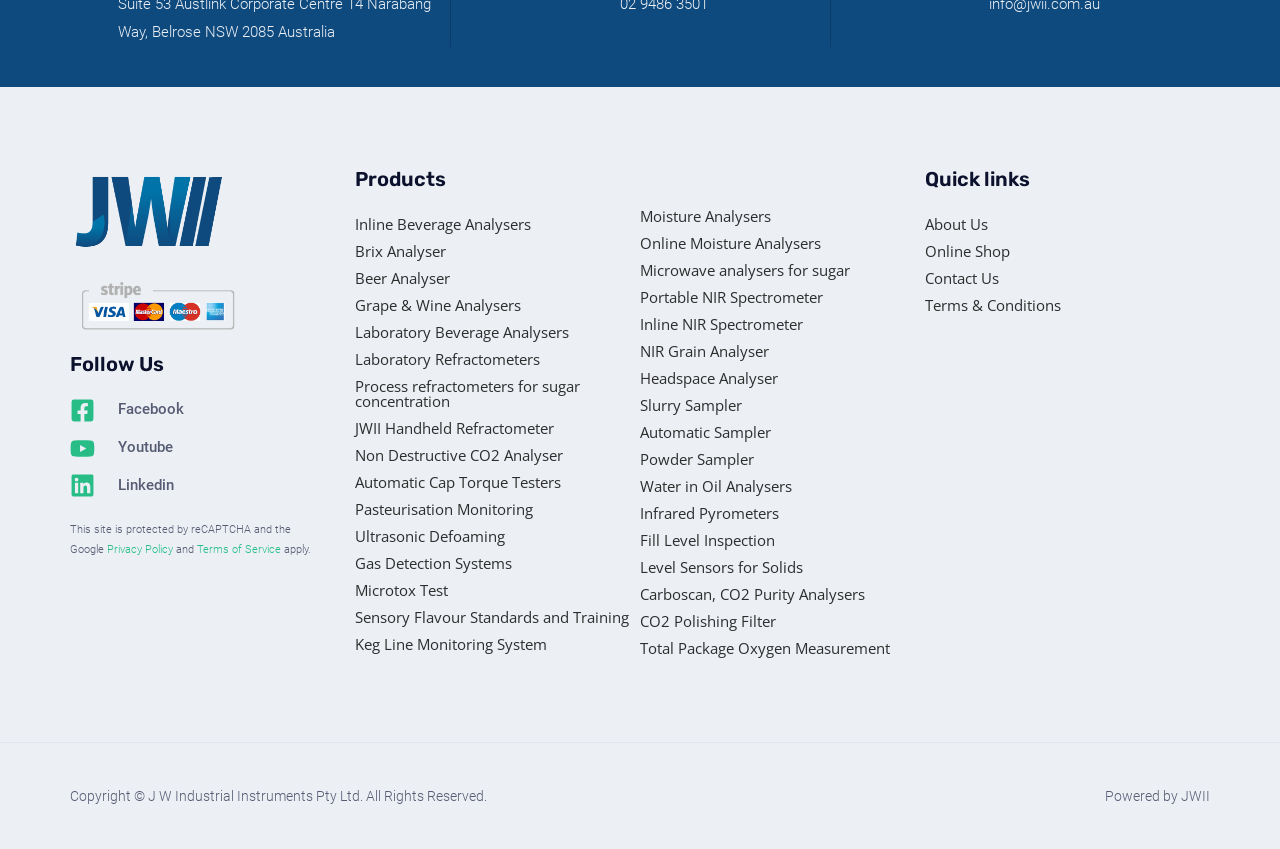Use the details in the image to answer the question thoroughly: 
How many quick links are available?

I counted the number of quick links available on the webpage, which are 'About Us', 'Online Shop', 'Contact Us', and 'Terms & Conditions', and found that there are 4 quick links.